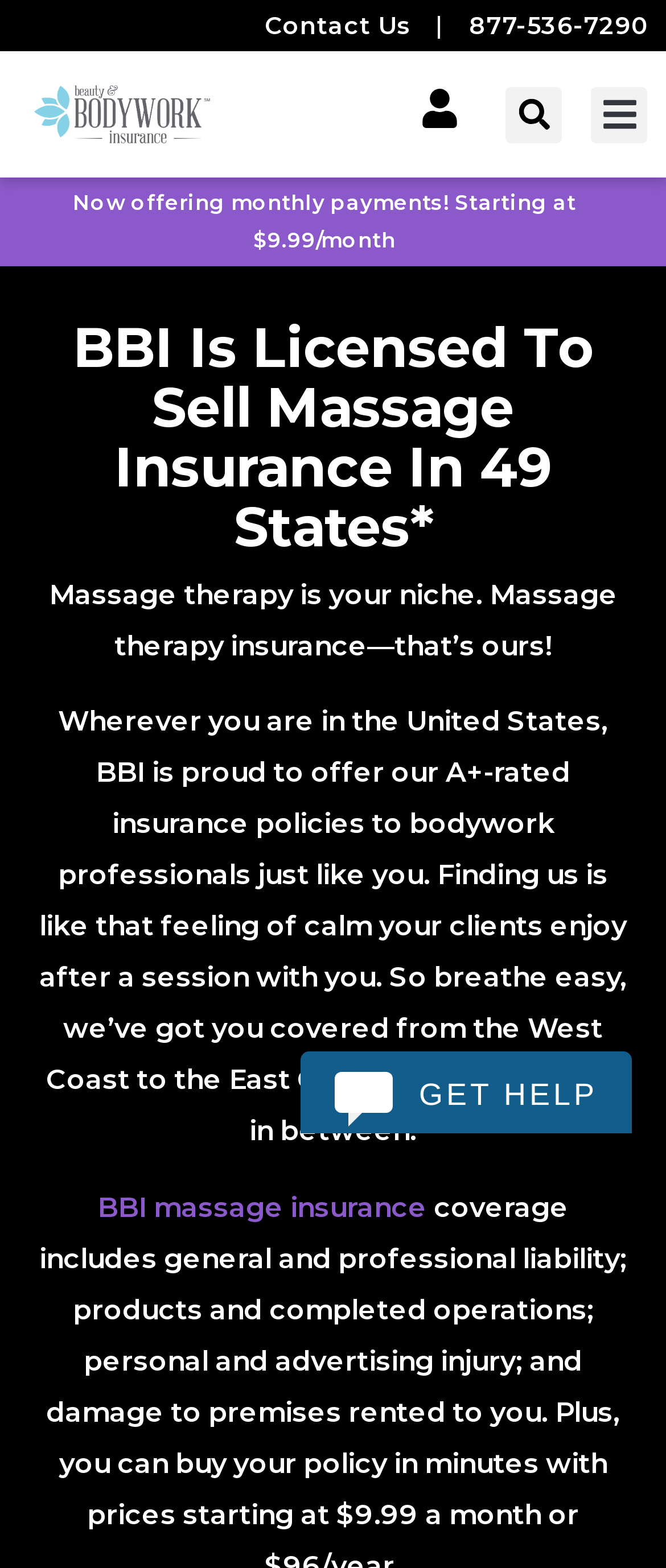Please extract the title of the webpage.

BBI Is Licensed To Sell Massage Insurance In 49 States*